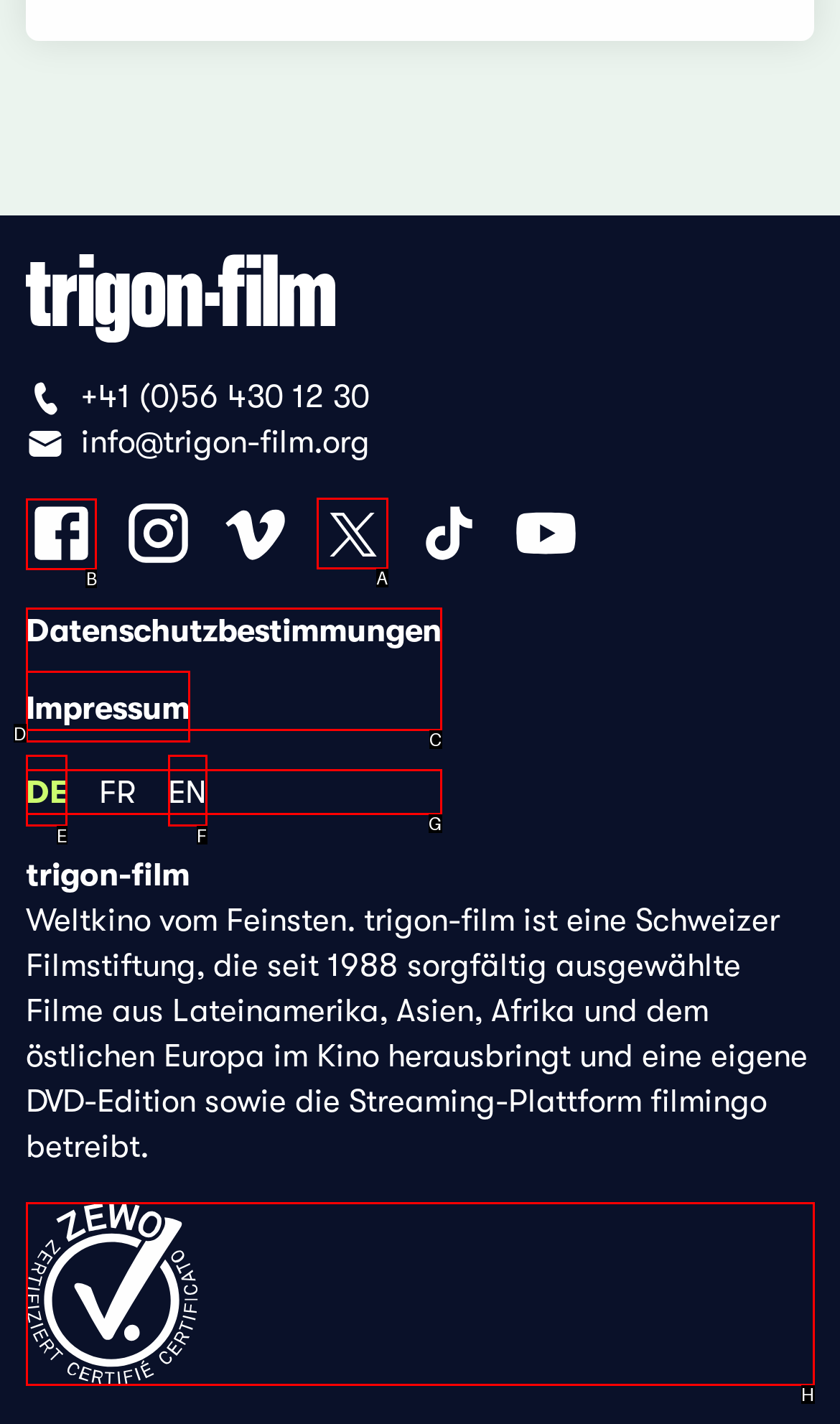Tell me which one HTML element I should click to complete the following task: visit trigon-film's Facebook profile Answer with the option's letter from the given choices directly.

B